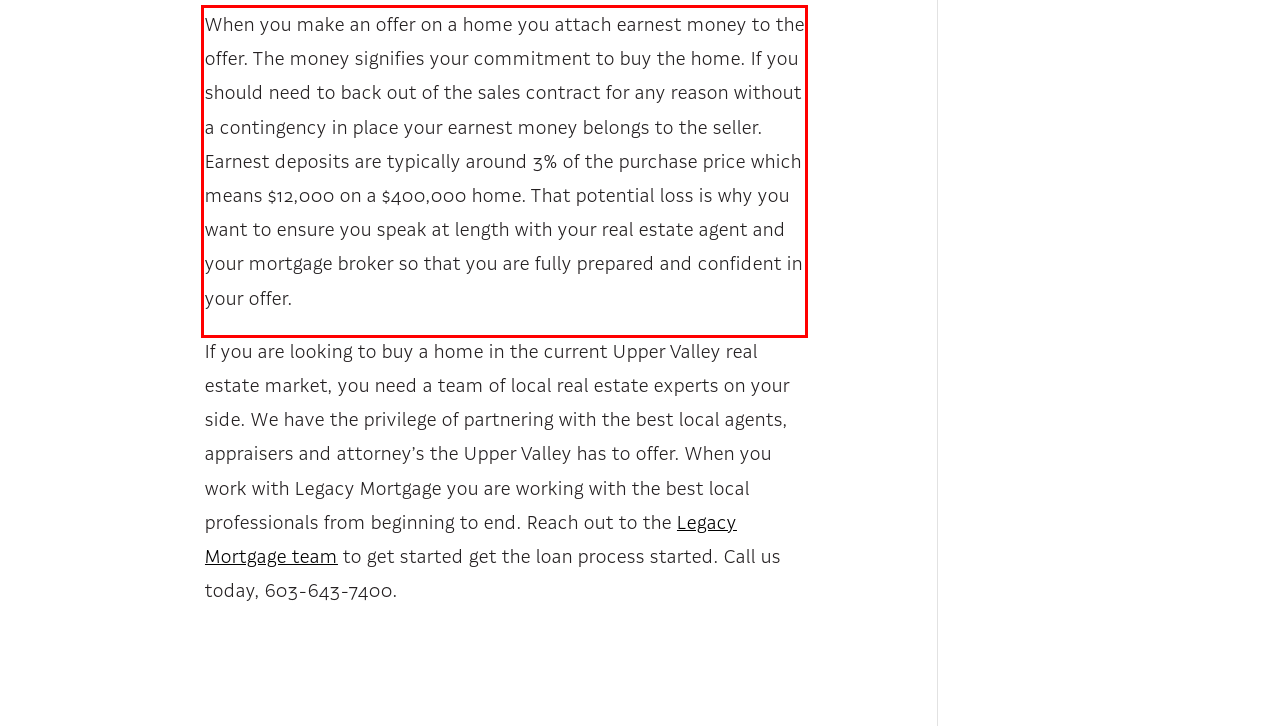You have a screenshot with a red rectangle around a UI element. Recognize and extract the text within this red bounding box using OCR.

When you make an offer on a home you attach earnest money to the offer. The money signifies your commitment to buy the home. If you should need to back out of the sales contract for any reason without a contingency in place your earnest money belongs to the seller. Earnest deposits are typically around 3% of the purchase price which means $12,000 on a $400,000 home. That potential loss is why you want to ensure you speak at length with your real estate agent and your mortgage broker so that you are fully prepared and confident in your offer.